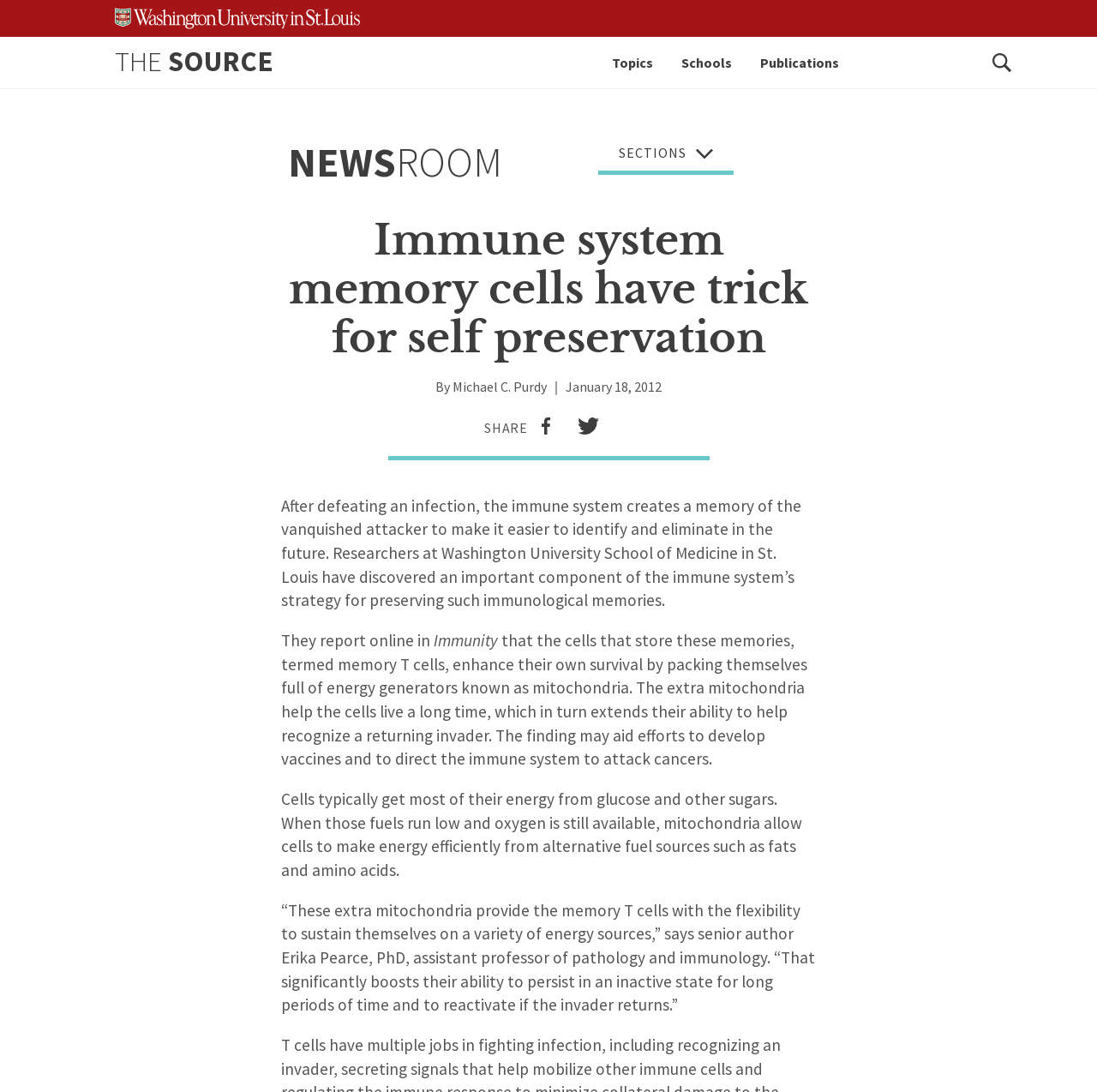Please identify the bounding box coordinates of the region to click in order to complete the task: "View 'Topics'". The coordinates must be four float numbers between 0 and 1, specified as [left, top, right, bottom].

[0.558, 0.033, 0.595, 0.08]